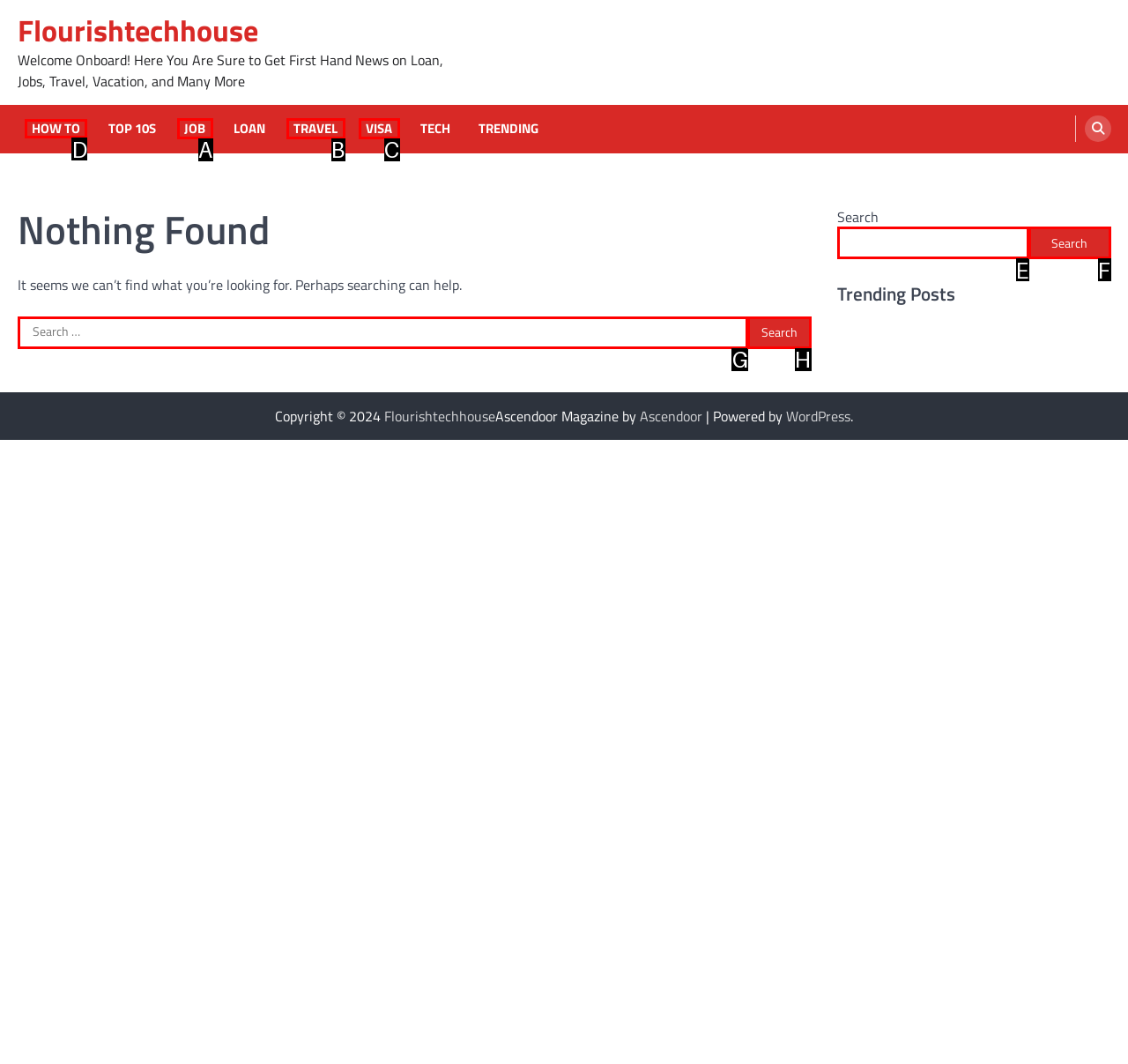Point out the specific HTML element to click to complete this task: Contact us via email Reply with the letter of the chosen option.

None